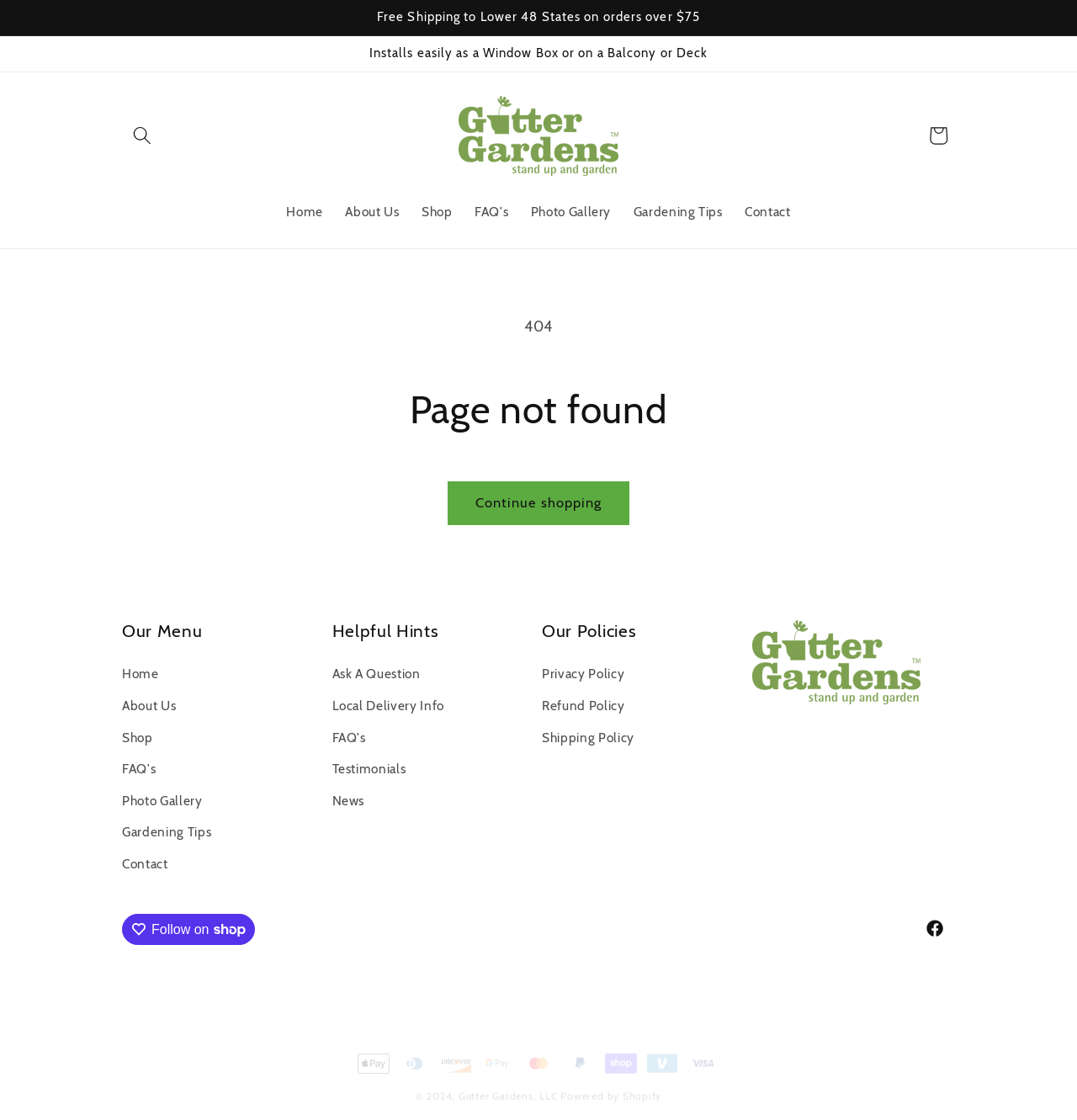Highlight the bounding box coordinates of the element that should be clicked to carry out the following instruction: "Go to Facebook". The coordinates must be given as four float numbers ranging from 0 to 1, i.e., [left, top, right, bottom].

[0.849, 0.811, 0.887, 0.847]